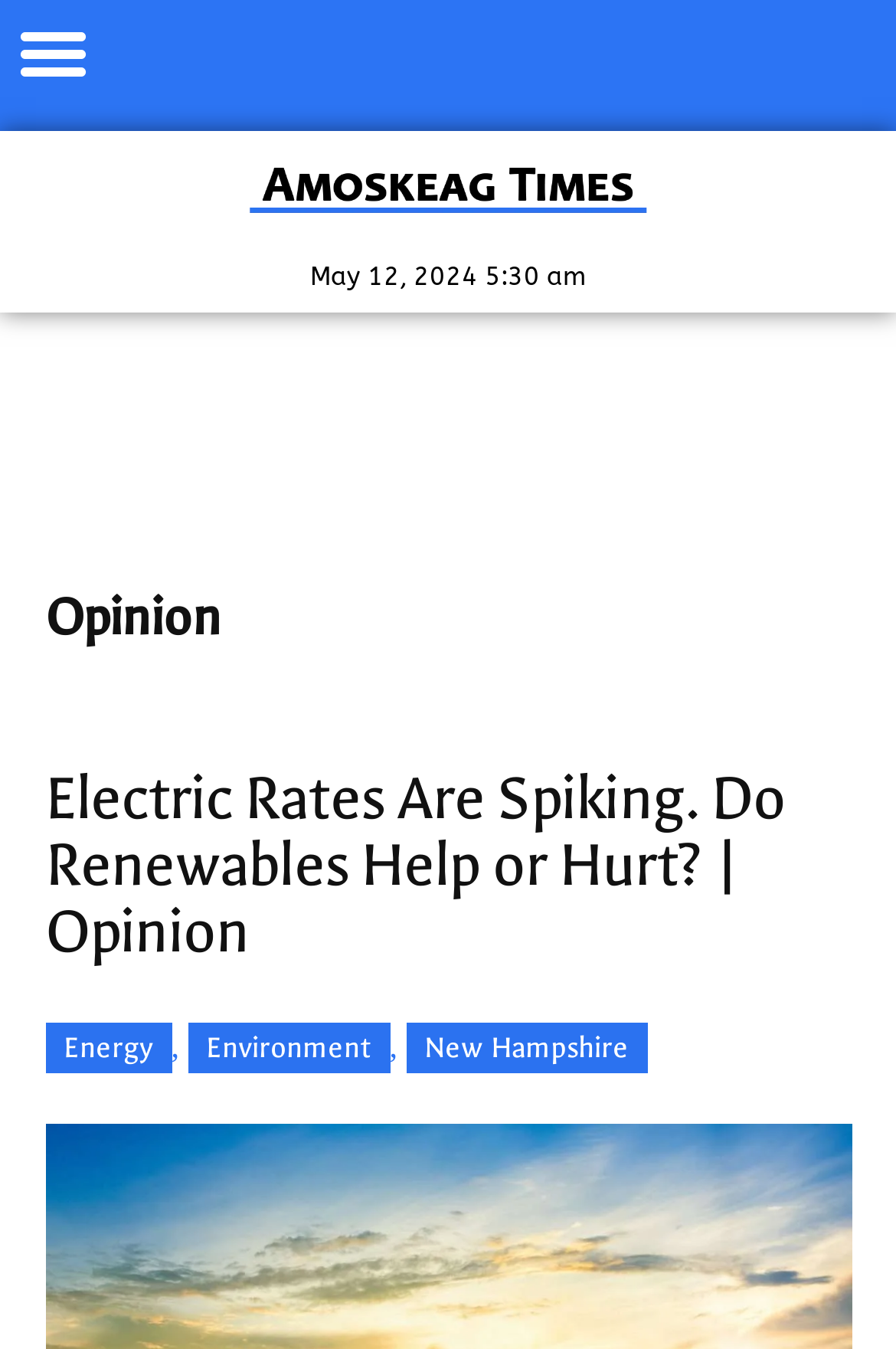Identify the bounding box for the described UI element. Provide the coordinates in (top-left x, top-left y, bottom-right x, bottom-right y) format with values ranging from 0 to 1: New Hampshire

[0.453, 0.758, 0.722, 0.795]